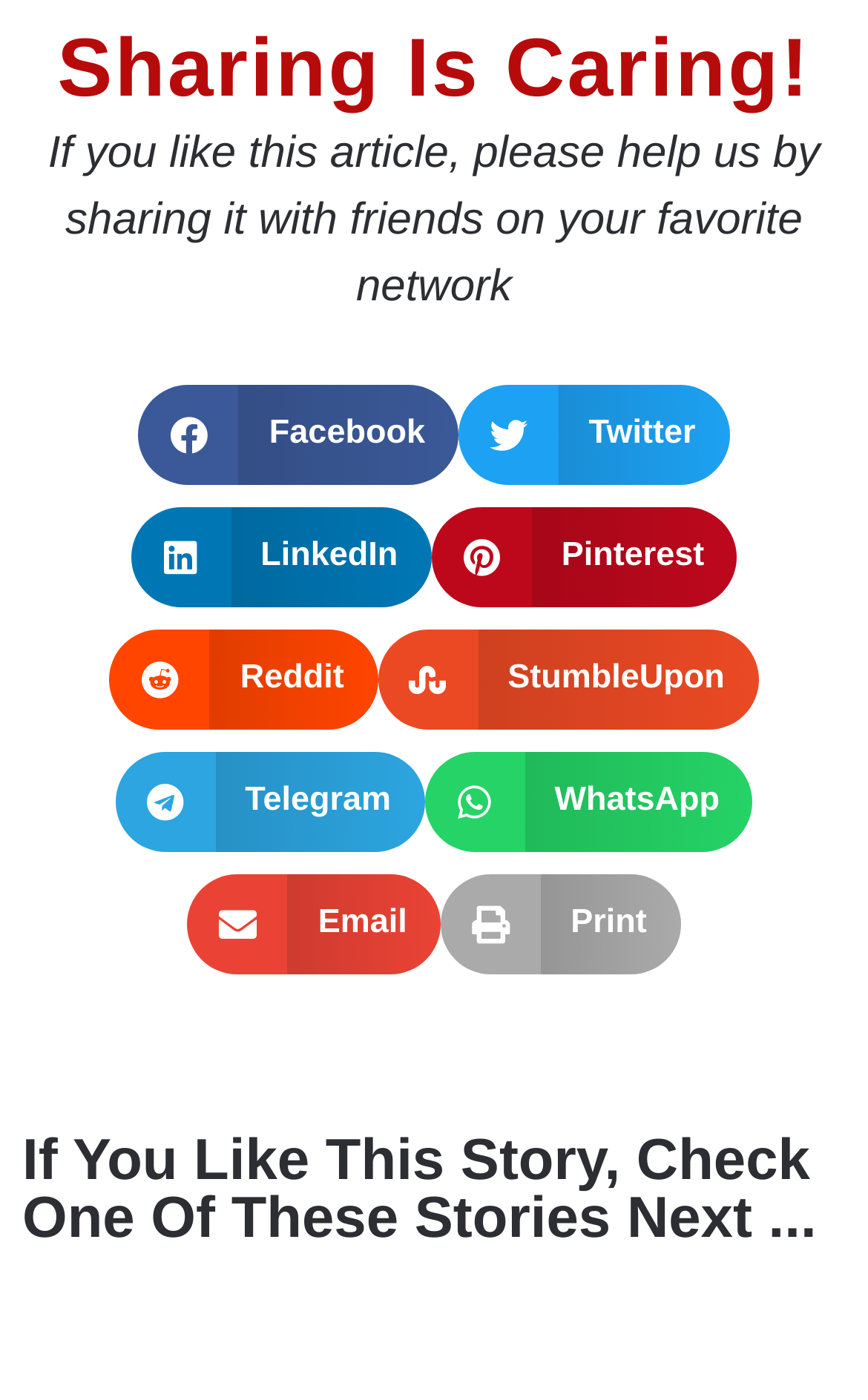Provide the bounding box coordinates of the HTML element this sentence describes: "Facebook".

[0.16, 0.274, 0.528, 0.346]